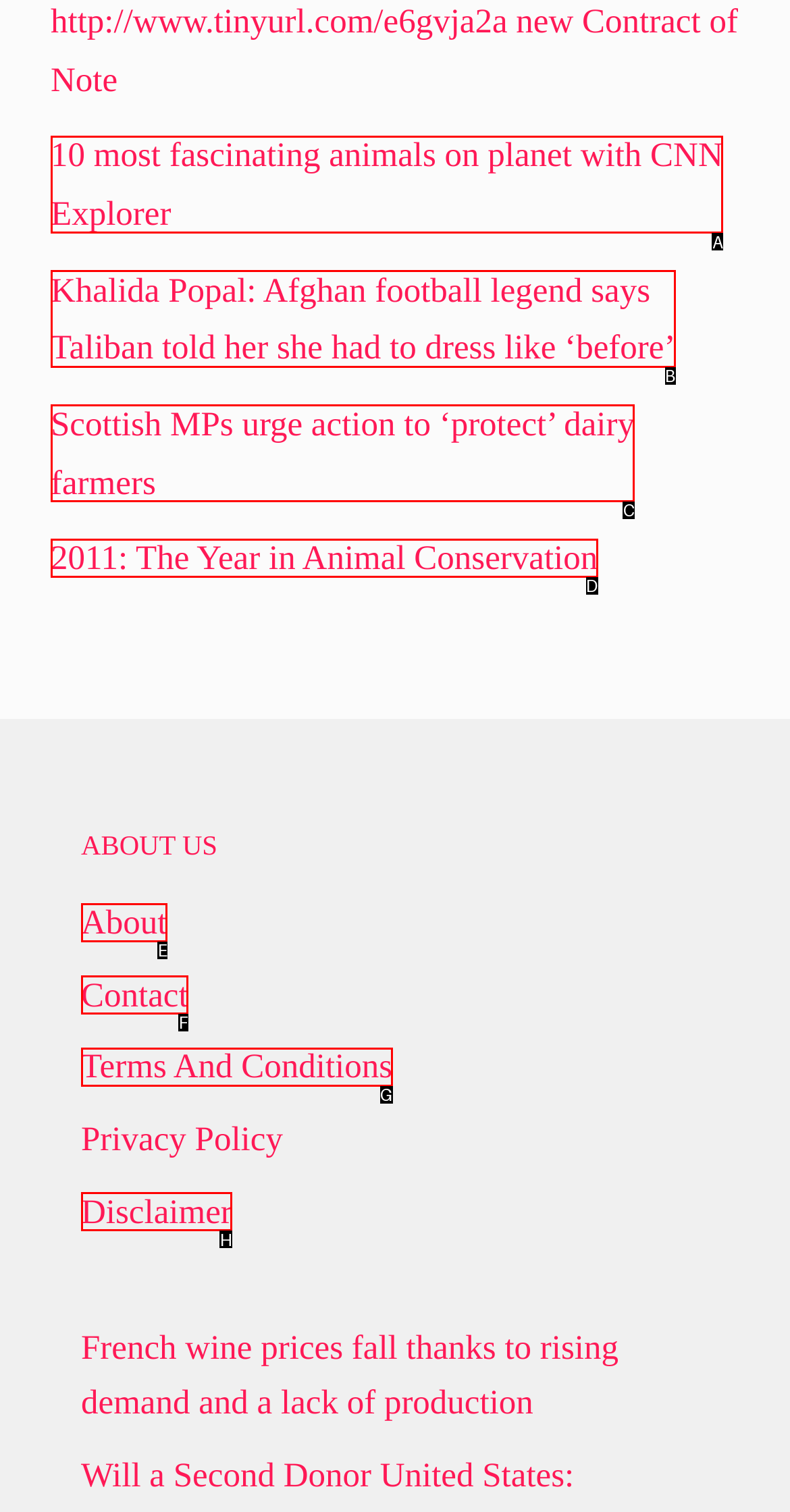Select the letter of the UI element that best matches: About
Answer with the letter of the correct option directly.

E